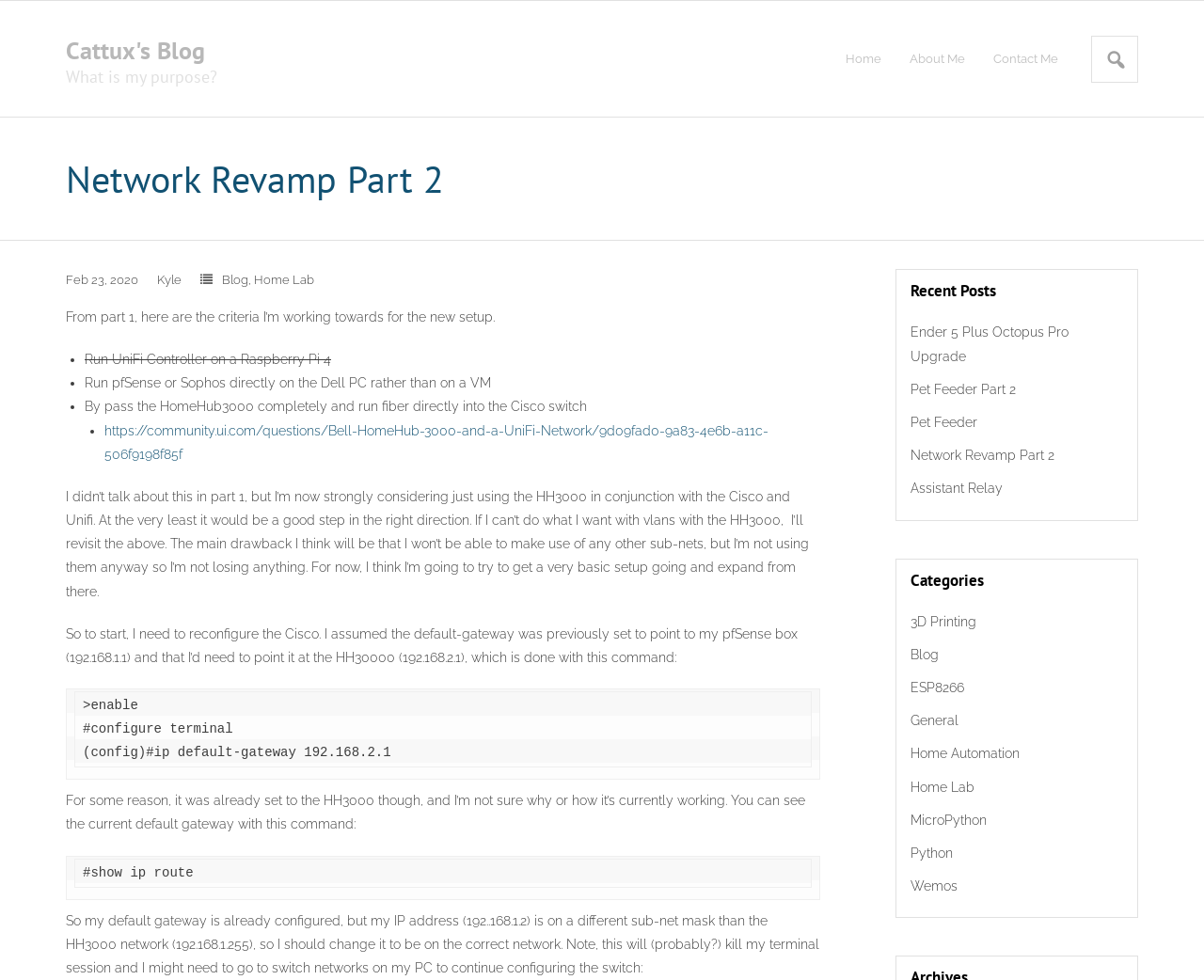Given the element description "Cattux's BlogWhat is my purpose?" in the screenshot, predict the bounding box coordinates of that UI element.

[0.055, 0.035, 0.18, 0.089]